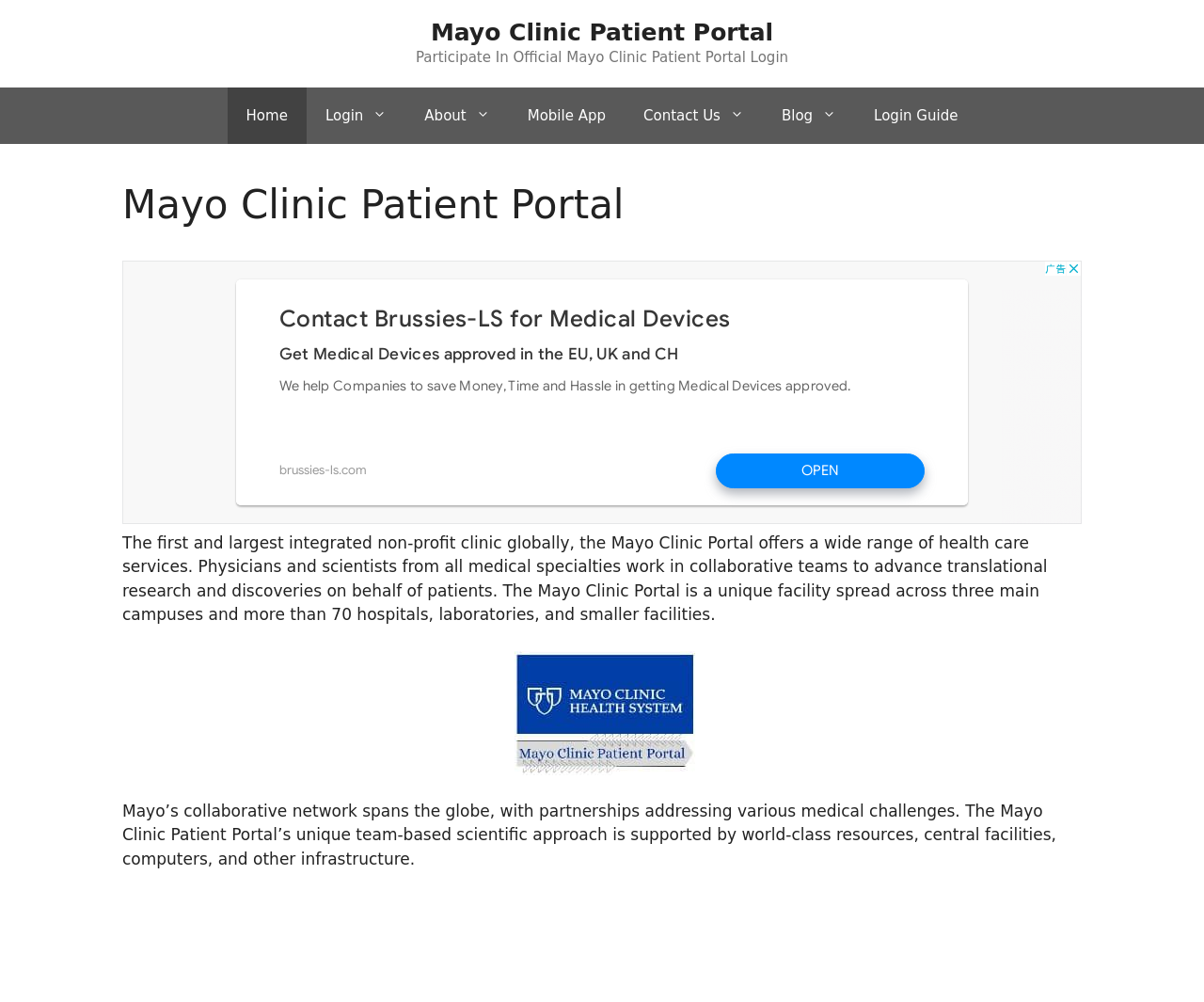Identify the bounding box coordinates of the region I need to click to complete this instruction: "Click on the Home link".

[0.189, 0.087, 0.255, 0.143]